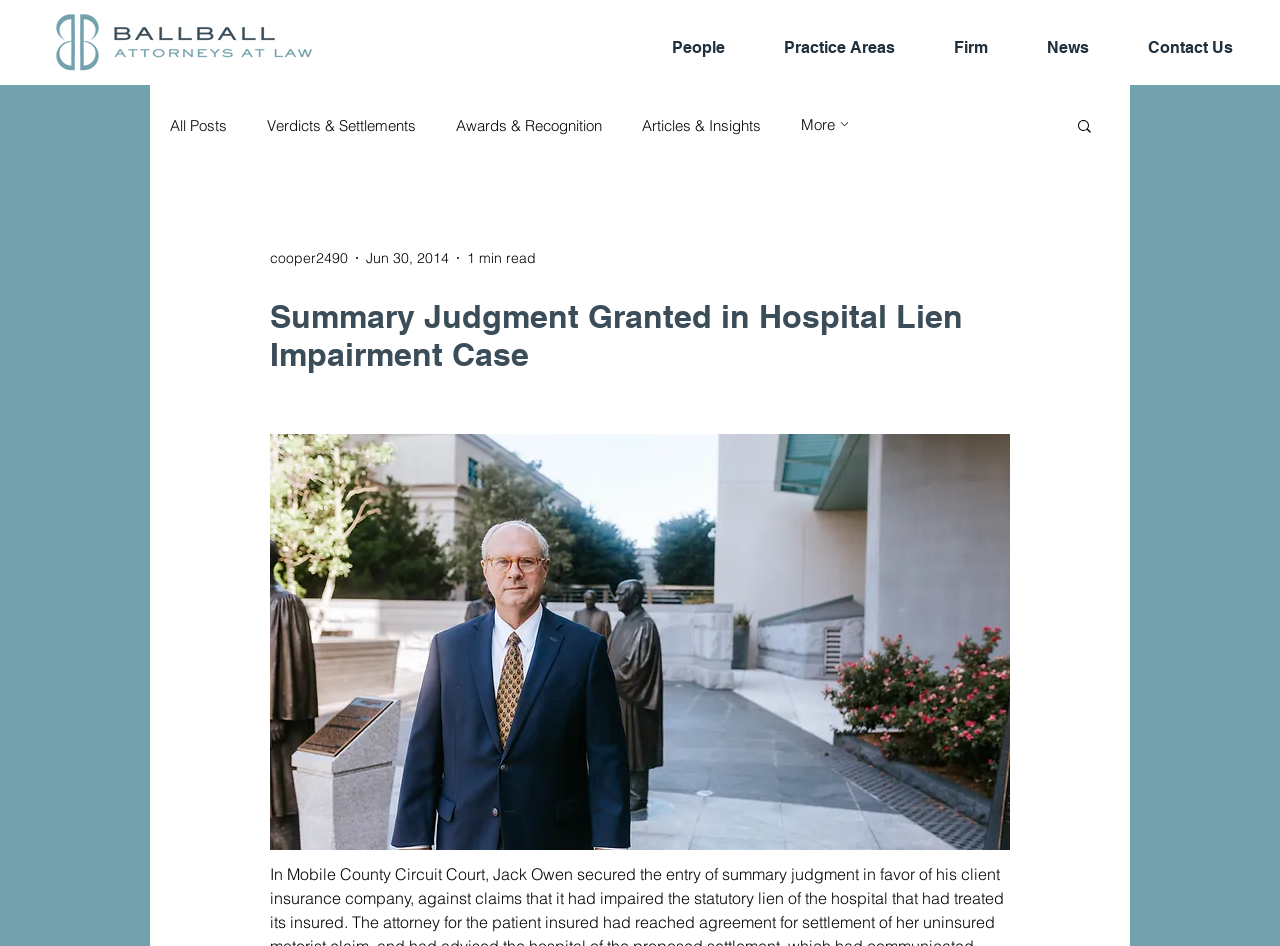Explain in detail what you observe on this webpage.

The webpage appears to be a news article or blog post from a law firm's website. At the top left corner, there is a logo of the law firm "Ball Ball Matthews & Novak". 

Below the logo, there is a navigation menu with links to different sections of the website, including "People", "Practice Areas", "Firm", "News", and "Contact Us". 

To the right of the navigation menu, there is another navigation menu labeled "blog" with links to "All Posts", "Verdicts & Settlements", "Awards & Recognition", "Articles & Insights", and "More". The "More" link has a dropdown arrow icon.

On the right side of the page, there is a search button with a magnifying glass icon. 

The main content of the page is a news article or blog post titled "Summary Judgment Granted in Hospital Lien Impairment Case". The article has a brief summary or metadata at the top, indicating that it was posted by "cooper2490" on "Jun 30, 2014" and has a reading time of "1 min read". 

The article itself is a single block of text that takes up most of the page. There is a button at the bottom of the article, but its purpose is unclear.